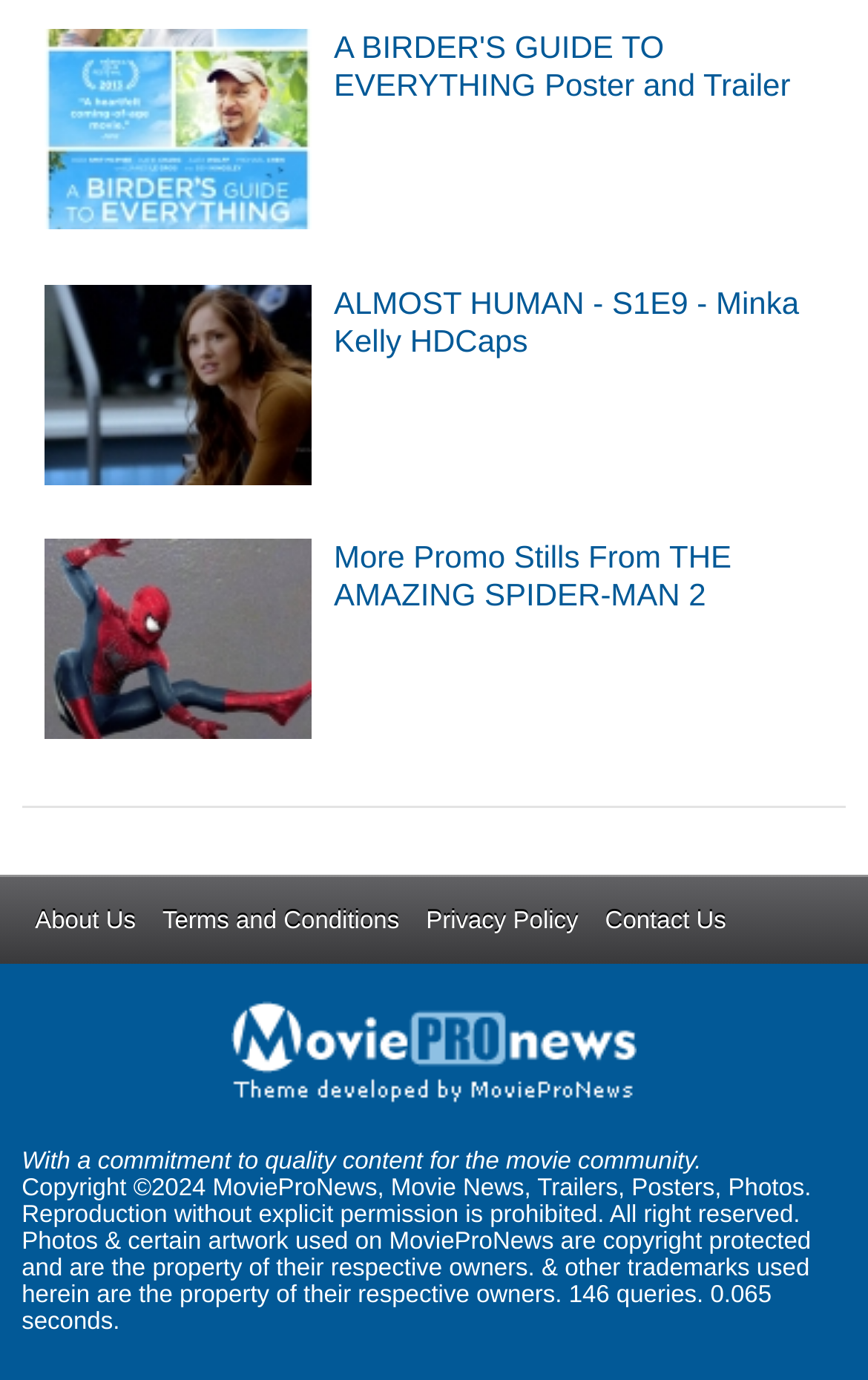How many queries were executed?
Carefully analyze the image and provide a thorough answer to the question.

The number of queries executed is mentioned in the StaticText element with ID 95 as '146 queries. 0.065 seconds'.